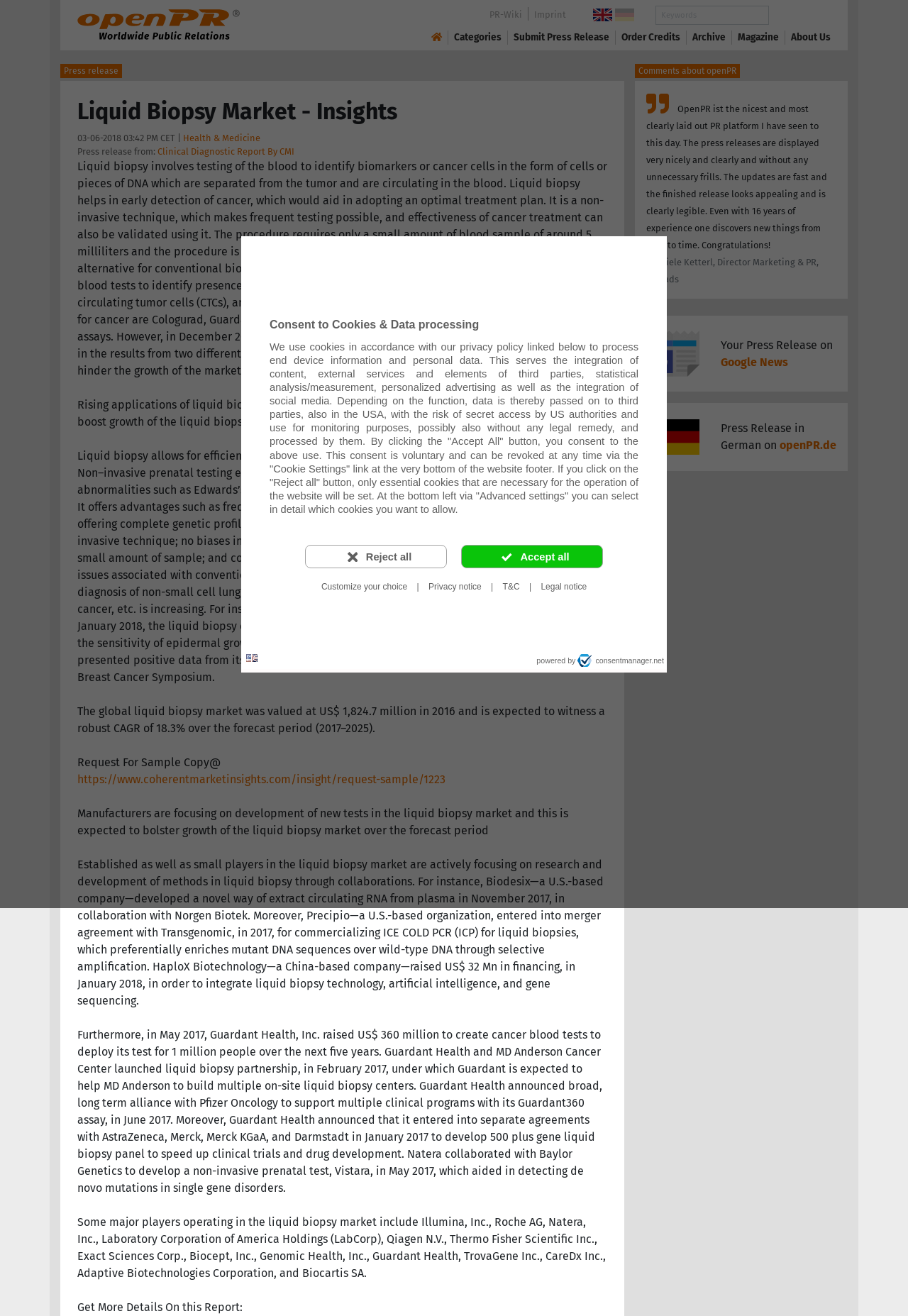Provide a thorough description of the webpage you see.

This webpage is a press release about the liquid biopsy market, published on openPR.com. At the top of the page, there is a dialog box for consenting to cookies and data processing, with buttons to accept or reject all cookies, as well as a link to customize cookie settings. Below this, there is a language selection button and a link to the openPR logo.

The main content of the page is divided into several sections. The first section displays the title of the press release, "Liquid Biopsy Market - Insights", along with the date and time of publication. The next section provides a brief overview of liquid biopsy, its advantages, and its applications.

The following sections delve deeper into the market analysis of liquid biopsy, including its growth prospects, market size, and key players. The text is accompanied by links to related topics, such as health and medicine, and companies involved in the liquid biopsy market.

Towards the bottom of the page, there are links to other related press releases, as well as a section for comments about openPR, featuring a testimonial from a satisfied user. The page also displays links to share the press release on Google News and openPR.de.

On the top-right corner of the page, there are links to various categories, such as PR-Wiki, Imprint, and Submit Press Release, as well as a search bar. The page also features a textbox to enter keywords and a button to search.